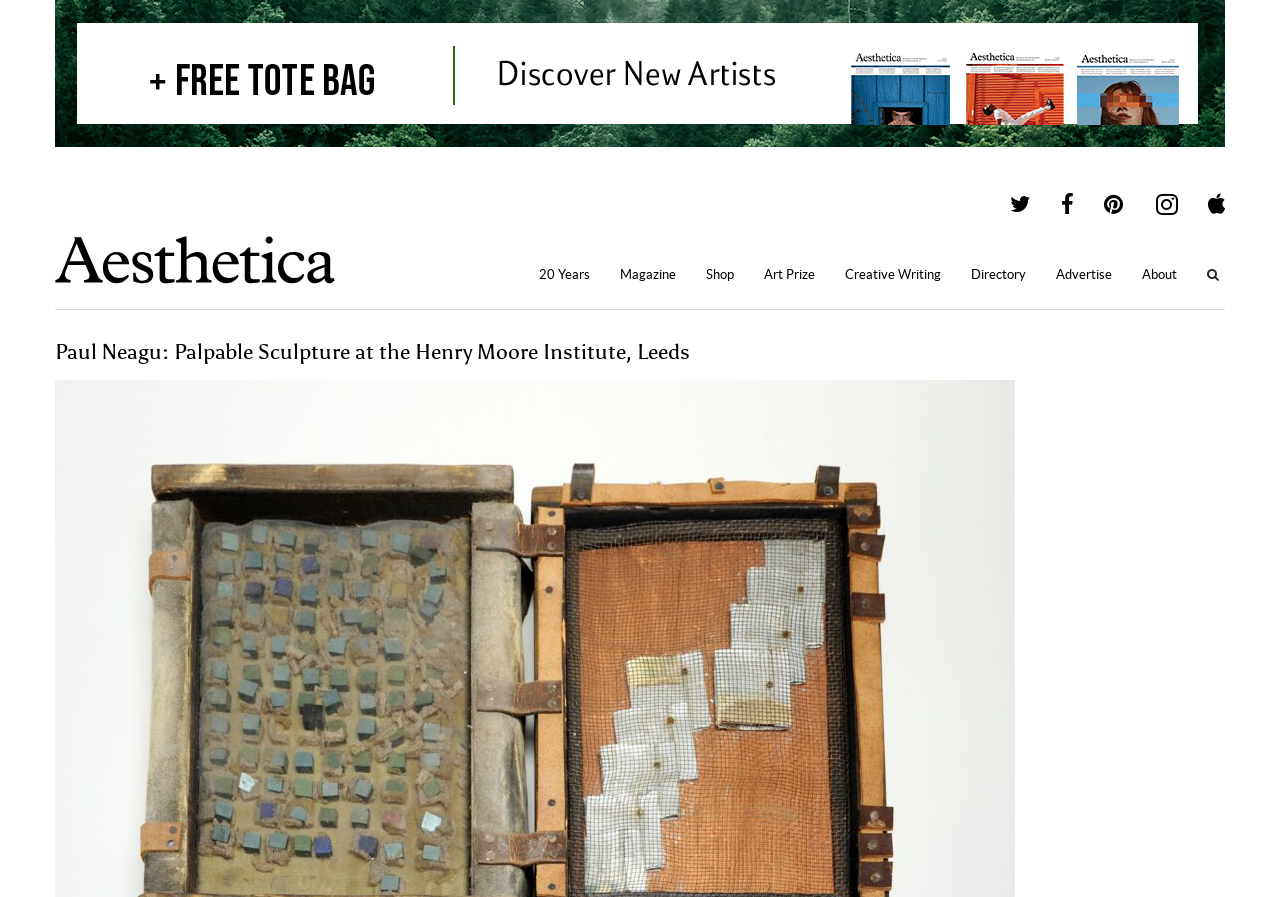How many social media links are present?
Please provide a single word or phrase as your answer based on the screenshot.

5